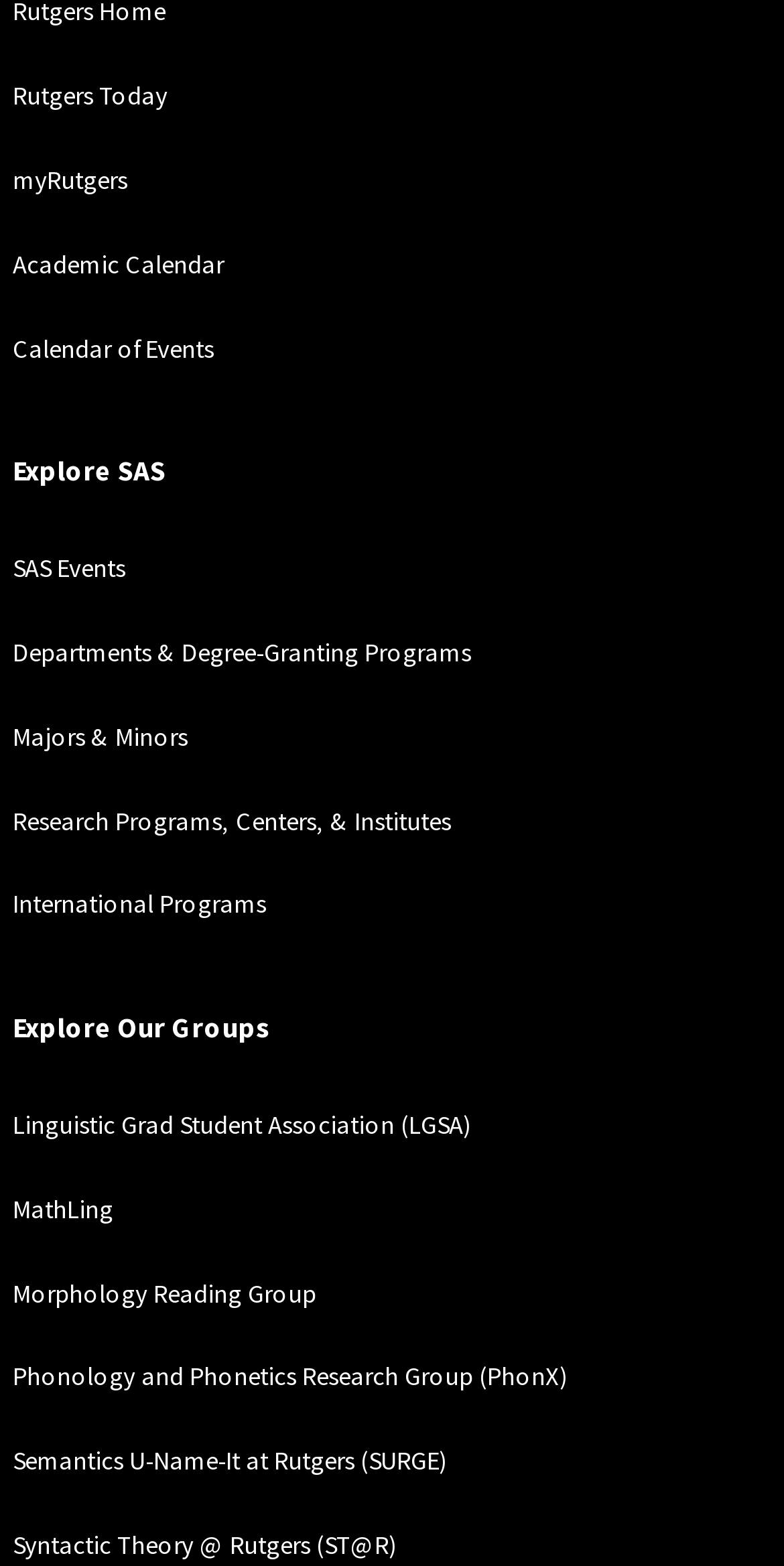What is the last link on the webpage?
Refer to the image and give a detailed response to the question.

The last link on the webpage is 'Syntactic Theory @ Rutgers (ST@R)' which is located at the bottom left corner of the webpage with a bounding box of [0.016, 0.976, 0.506, 0.996].